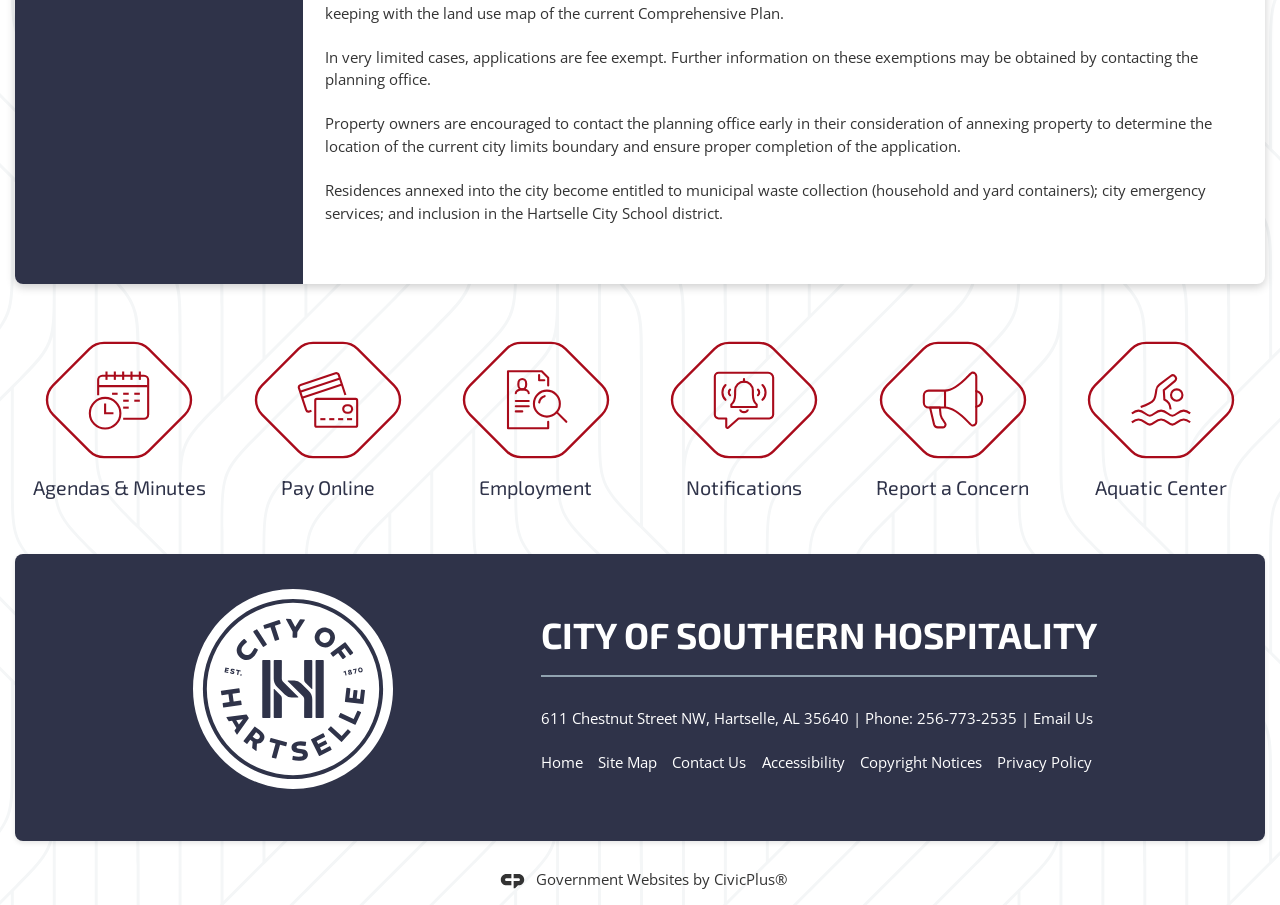For the element described, predict the bounding box coordinates as (top-left x, top-left y, bottom-right x, bottom-right y). All values should be between 0 and 1. Element description: Contact Us

[0.525, 0.831, 0.583, 0.853]